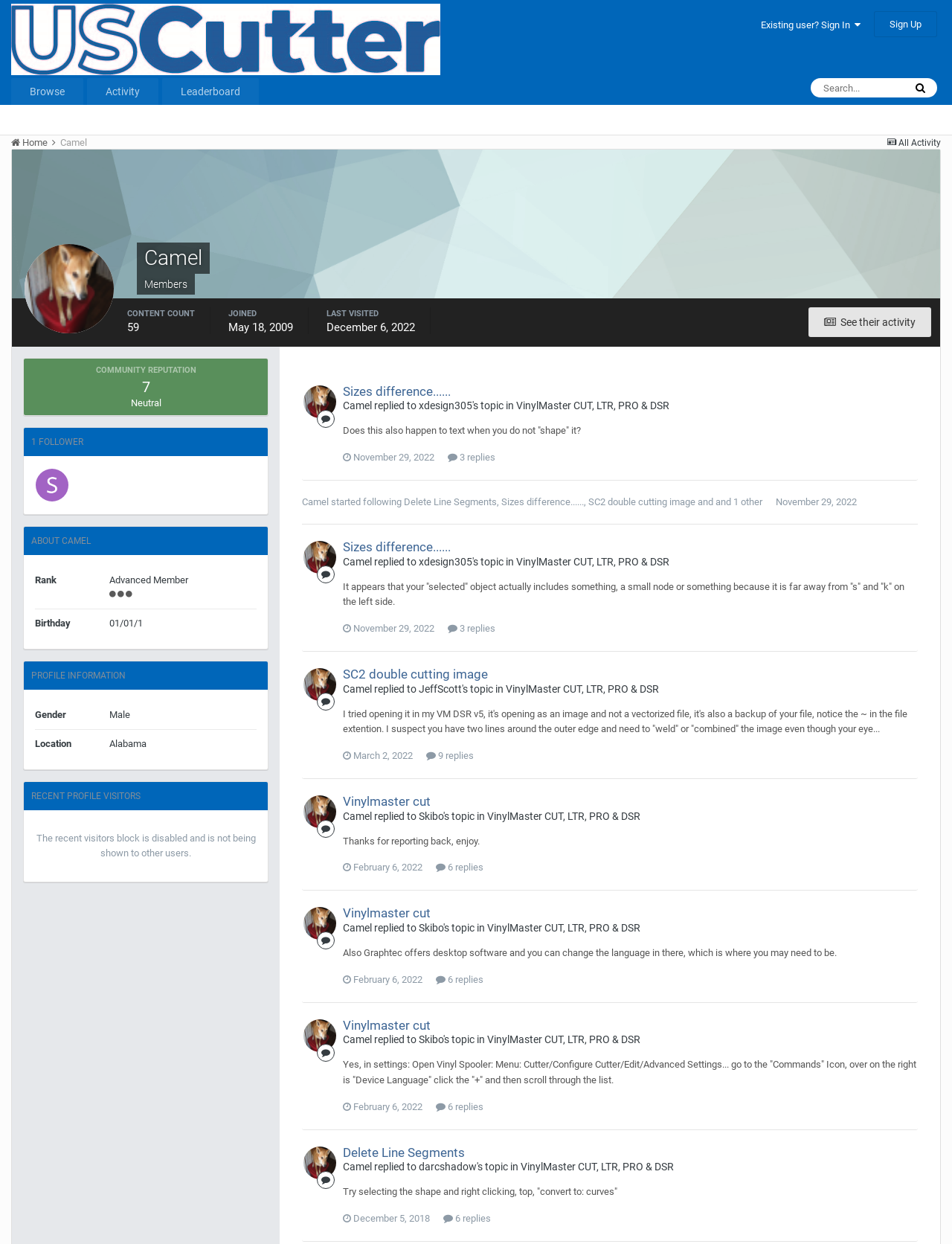Please mark the bounding box coordinates of the area that should be clicked to carry out the instruction: "Check the checkbox".

None